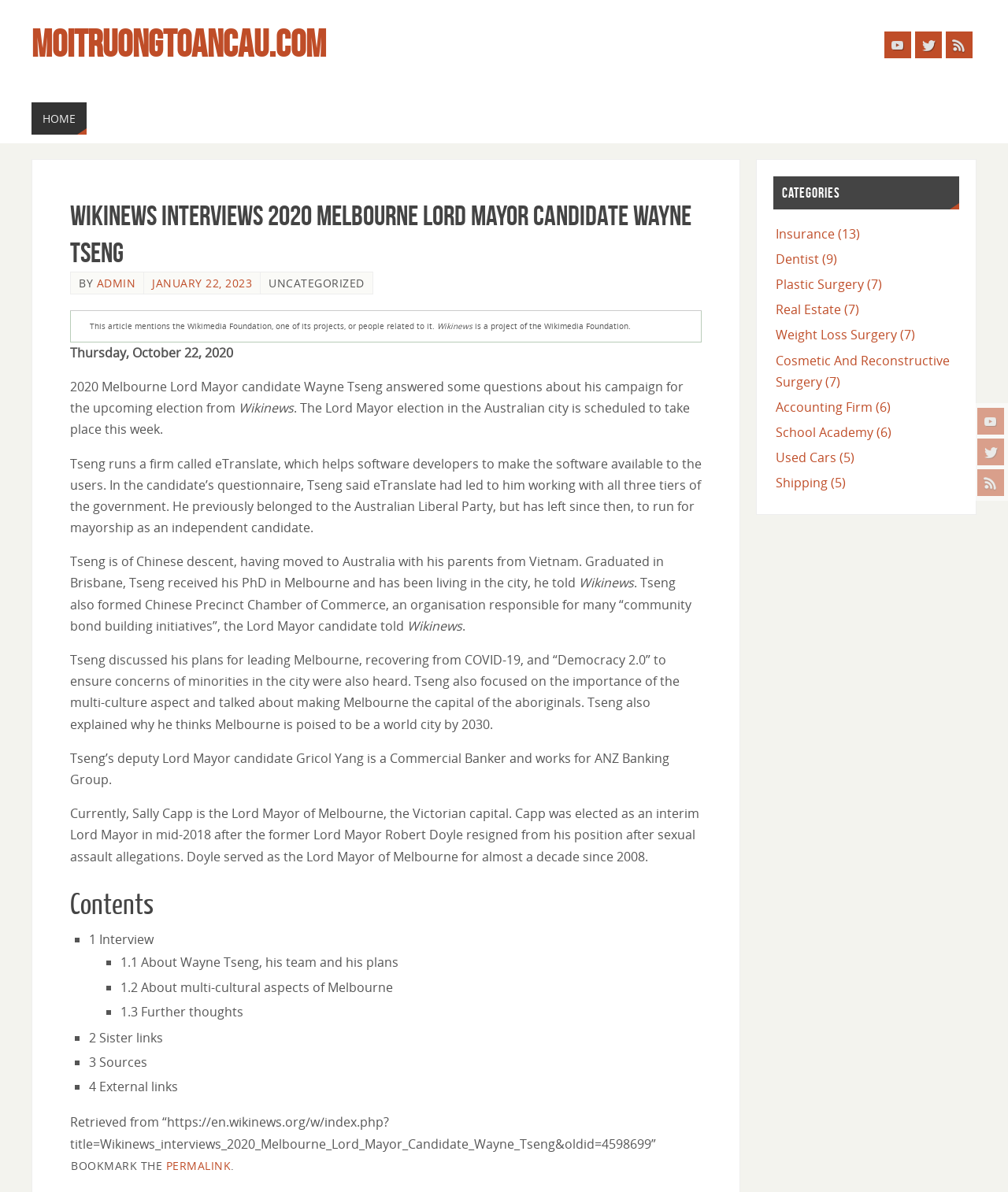Please find the bounding box coordinates of the element's region to be clicked to carry out this instruction: "Read about Wayne Tseng's interview".

[0.07, 0.166, 0.696, 0.228]